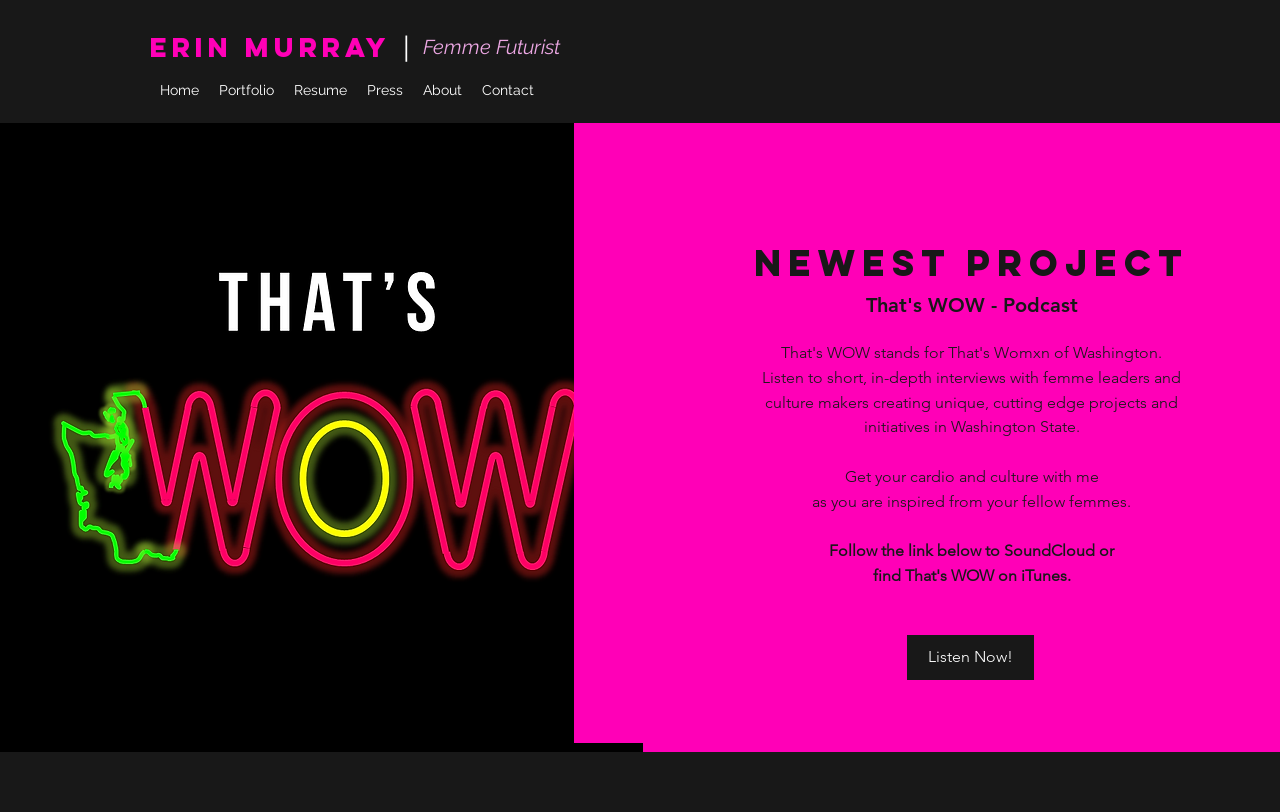What is the purpose of the 'Listen Now!' button?
Please elaborate on the answer to the question with detailed information.

The purpose of the 'Listen Now!' button can be determined by looking at its location and context. It is likely a call-to-action button that allows listeners to immediately start listening to the podcast.